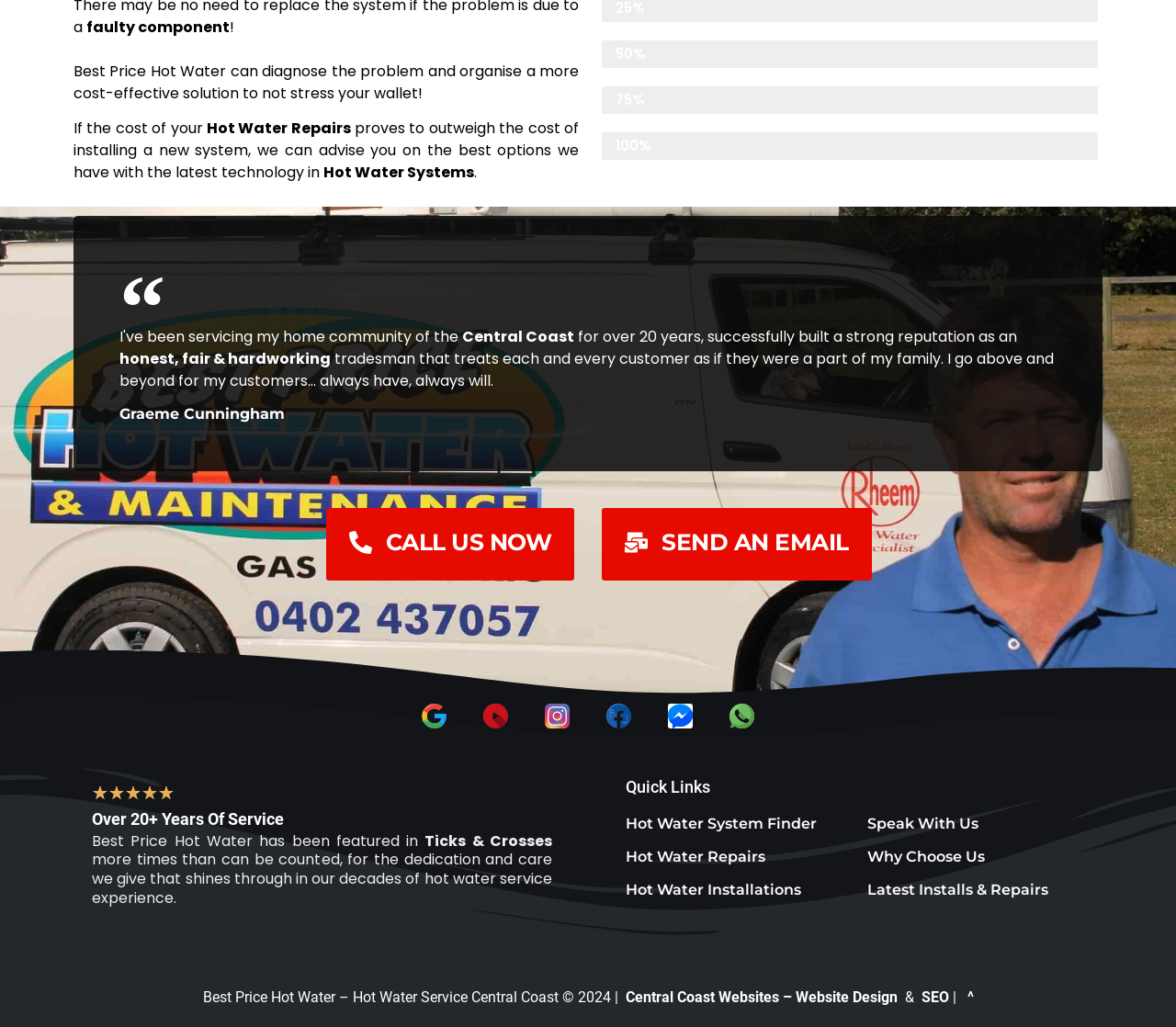Could you indicate the bounding box coordinates of the region to click in order to complete this instruction: "Search for products".

None